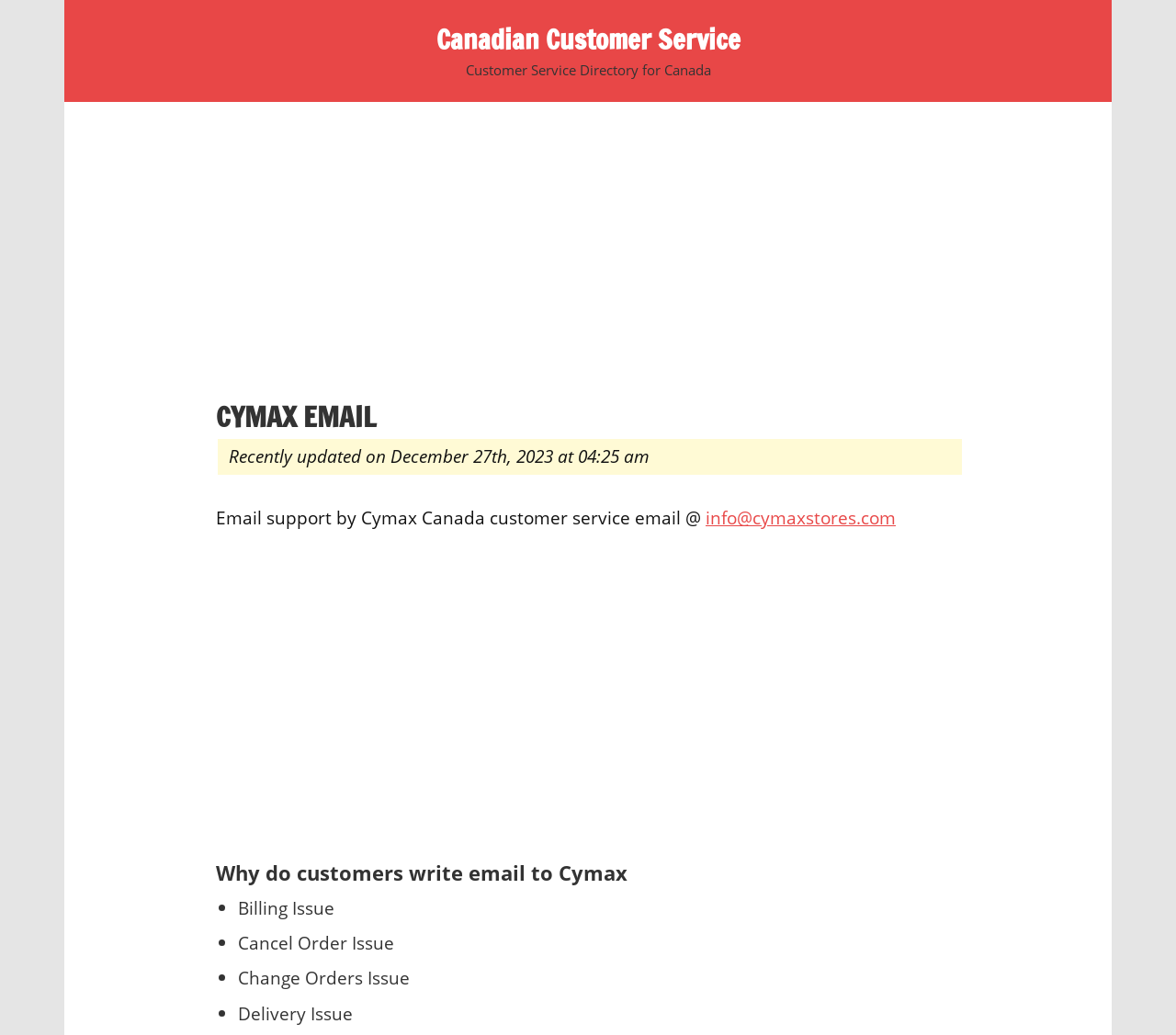Provide your answer to the question using just one word or phrase: What is the directory for Canada mentioned on the webpage?

Customer Service Directory for Canada